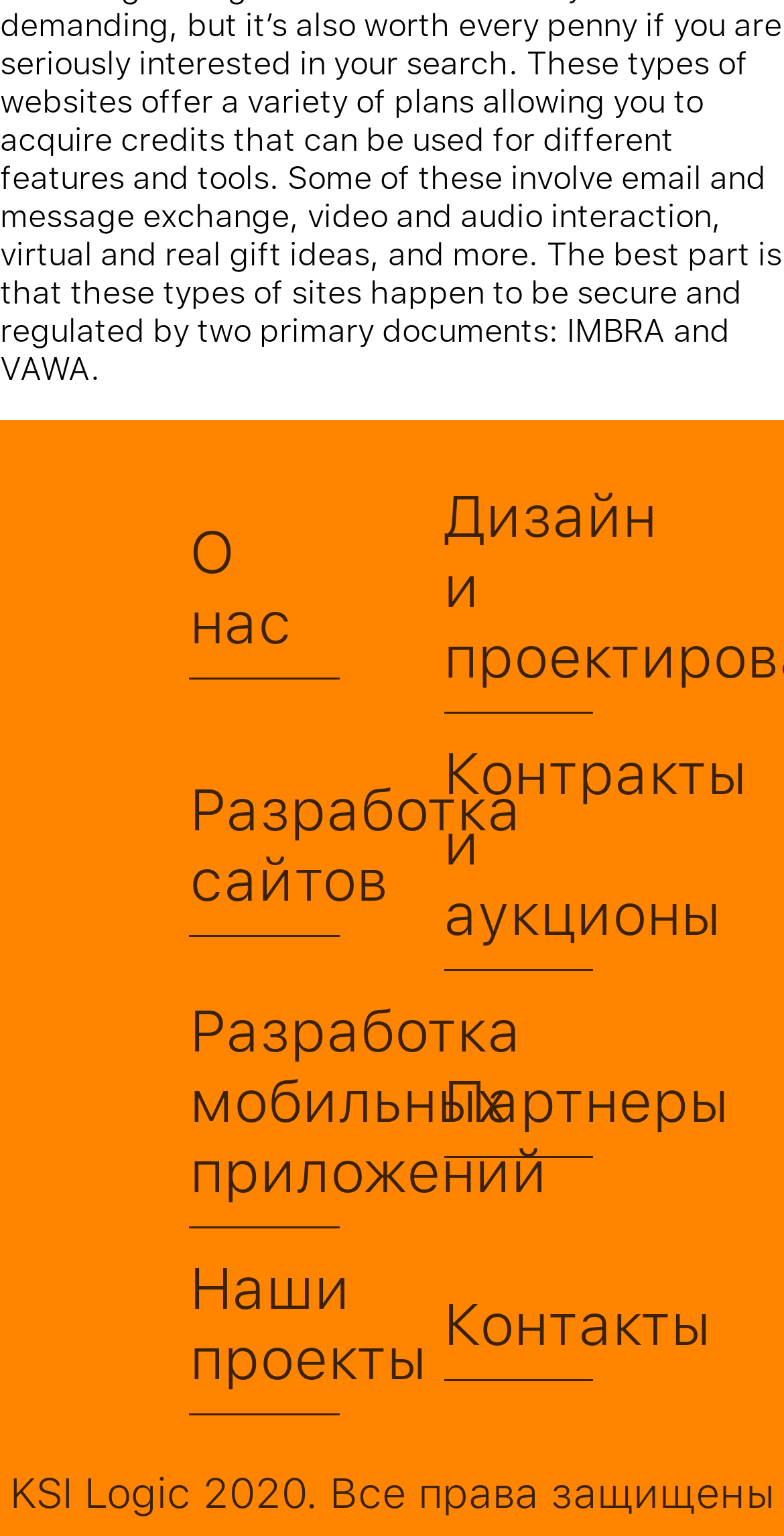What is the width of the 'Контакты' link?
Examine the image and provide an in-depth answer to the question.

I determined the width of the 'Контакты' link by analyzing its bounding box coordinates. The right coordinate (x2) is 0.756, and the left coordinate (x1) is 0.565. The width is therefore 0.756 - 0.565 = 0.191.